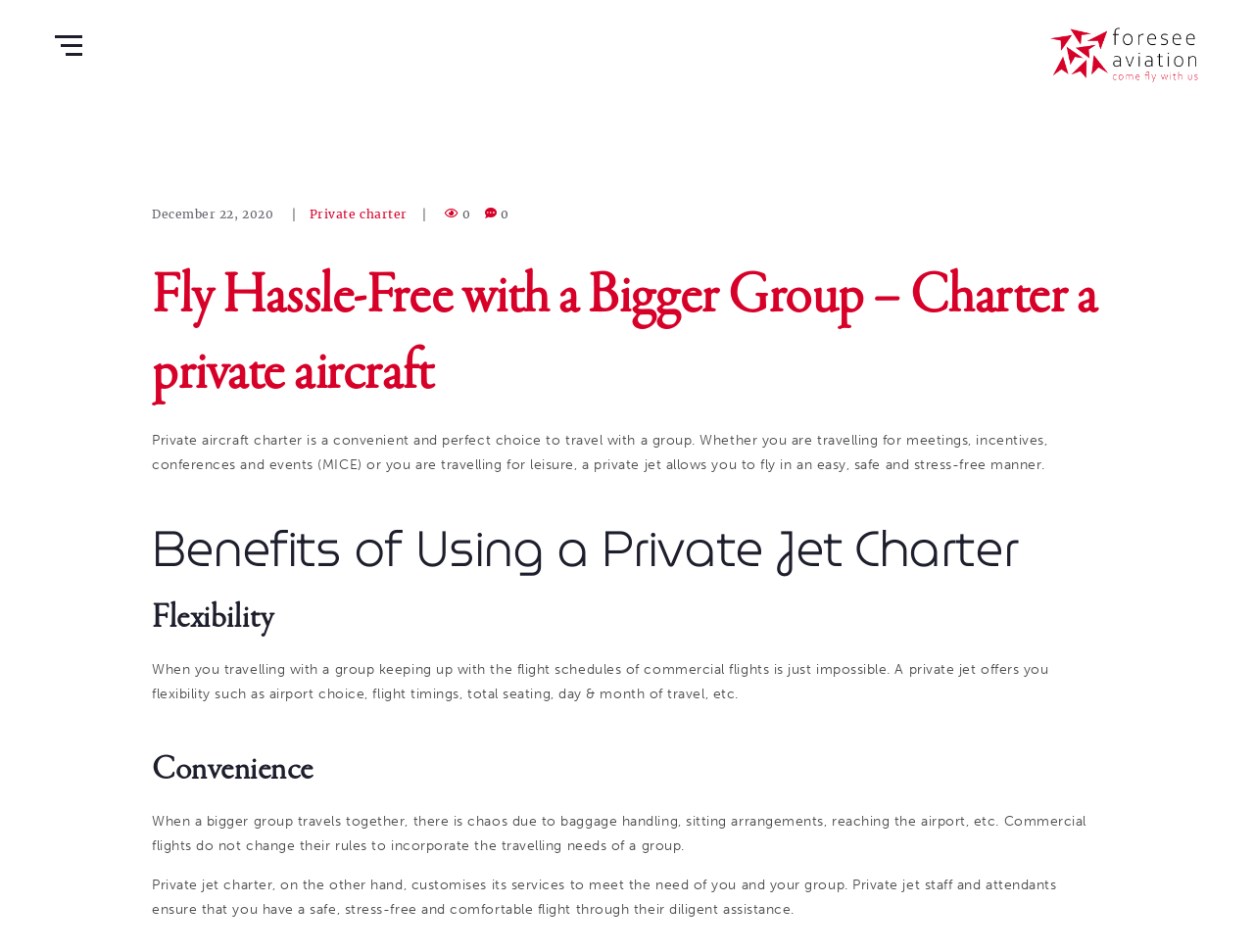What is the benefit of private jet charter?
Kindly answer the question with as much detail as you can.

The webpage lists the benefits of using a private jet charter, which include flexibility and convenience. Flexibility is mentioned as being able to choose airport, flight timings, and total seating, while convenience is mentioned as having a safe, stress-free, and comfortable flight with diligent assistance from private jet staff and attendants.